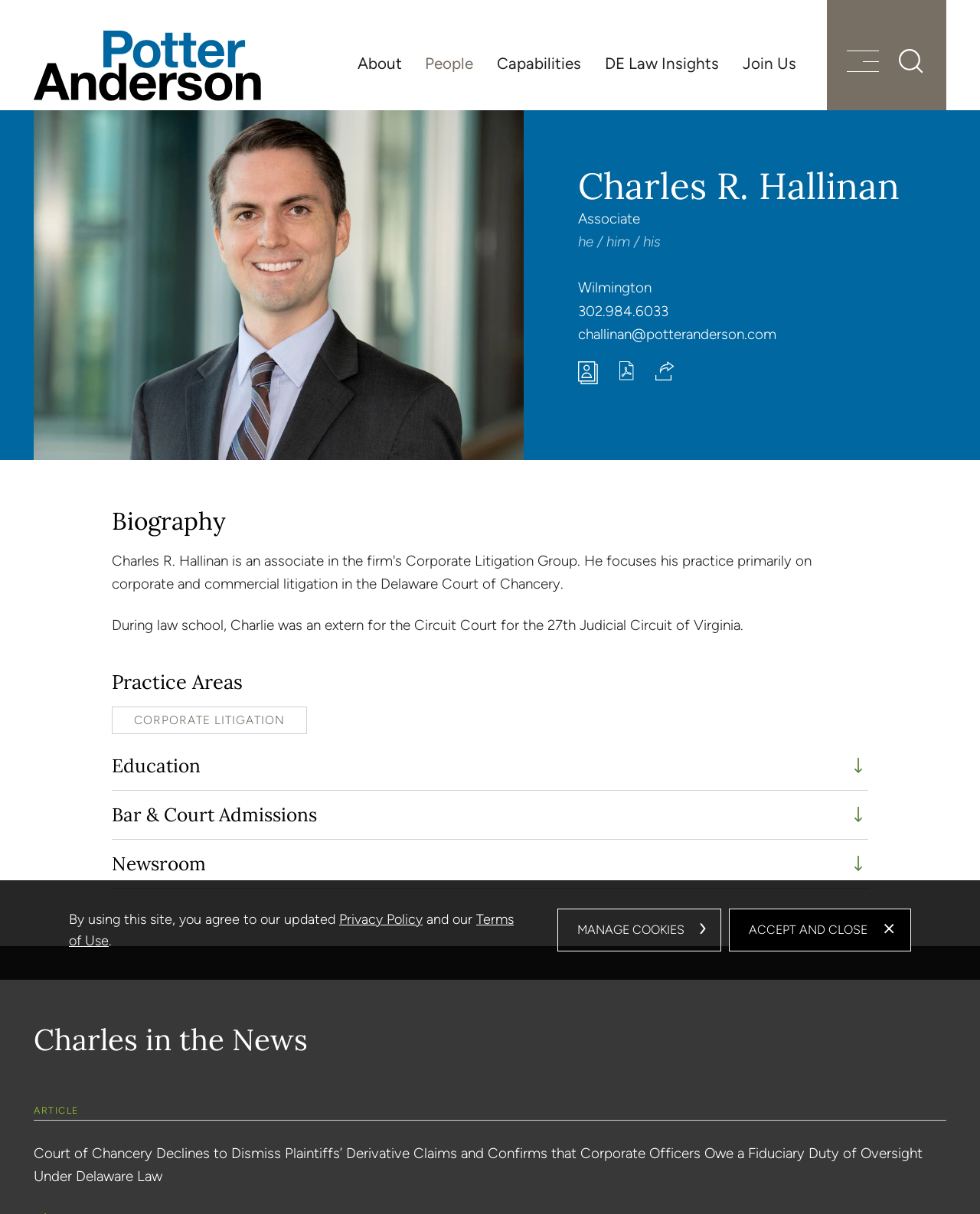Ascertain the bounding box coordinates for the UI element detailed here: "Jump to Page". The coordinates should be provided as [left, top, right, bottom] with each value being a float between 0 and 1.

[0.386, 0.003, 0.5, 0.028]